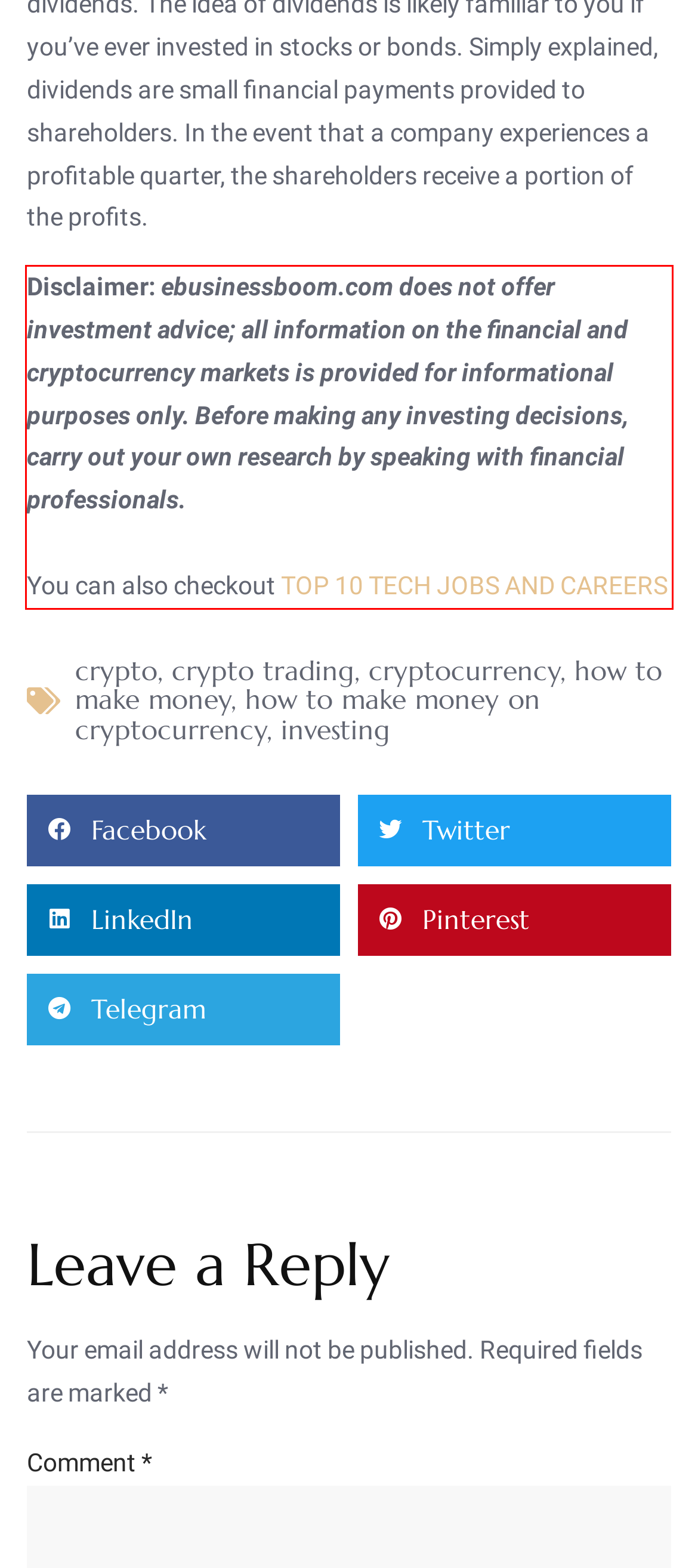Within the screenshot of a webpage, identify the red bounding box and perform OCR to capture the text content it contains.

Disclaimer: ebusinessboom.com does not offer investment advice; all information on the financial and cryptocurrency markets is provided for informational purposes only. Before making any investing decisions, carry out your own research by speaking with financial professionals. You can also checkout TOP 10 TECH JOBS AND CAREERS